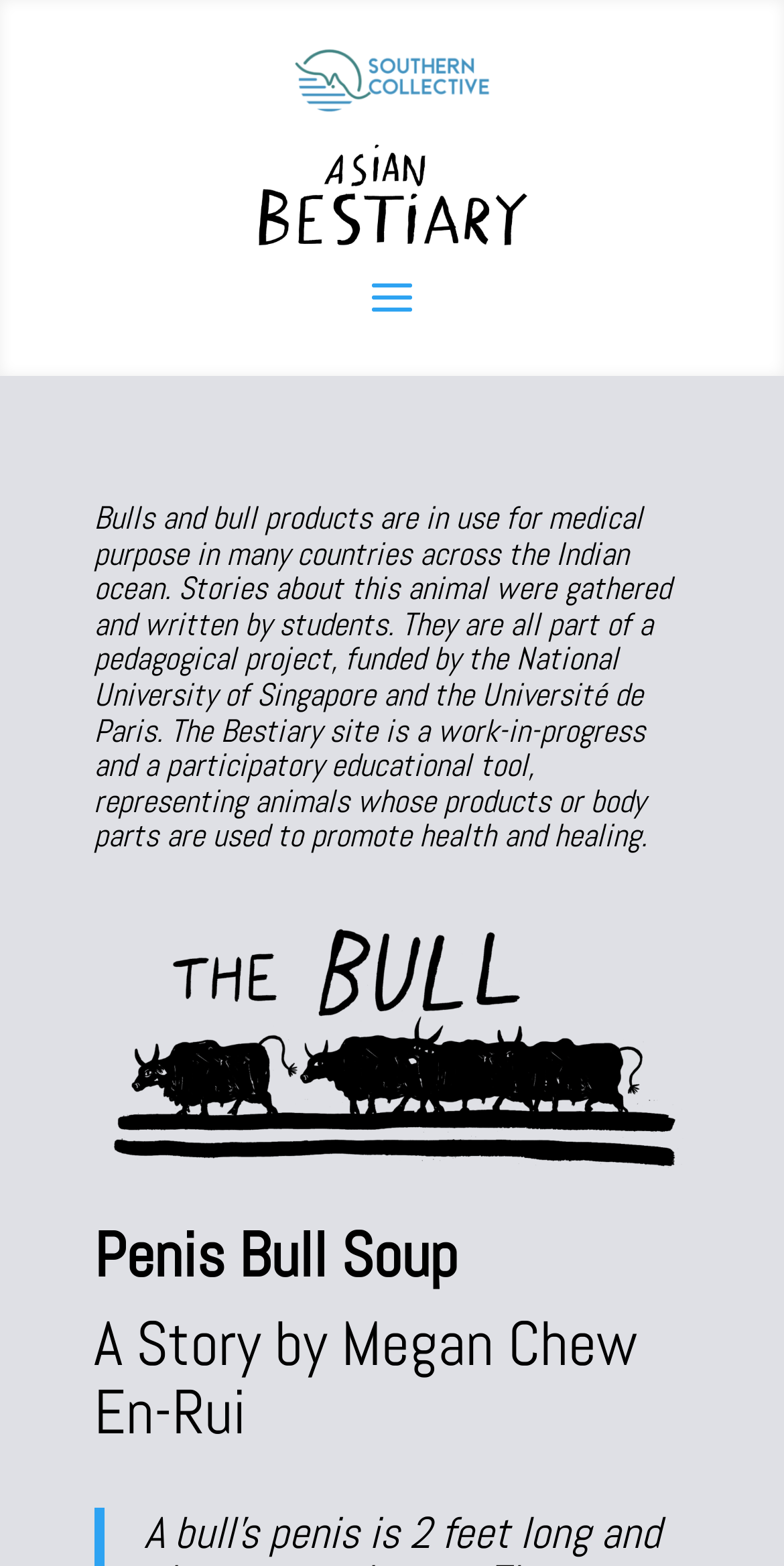Respond to the following query with just one word or a short phrase: 
Who funded the pedagogical project?

National University of Singapore and Université de Paris